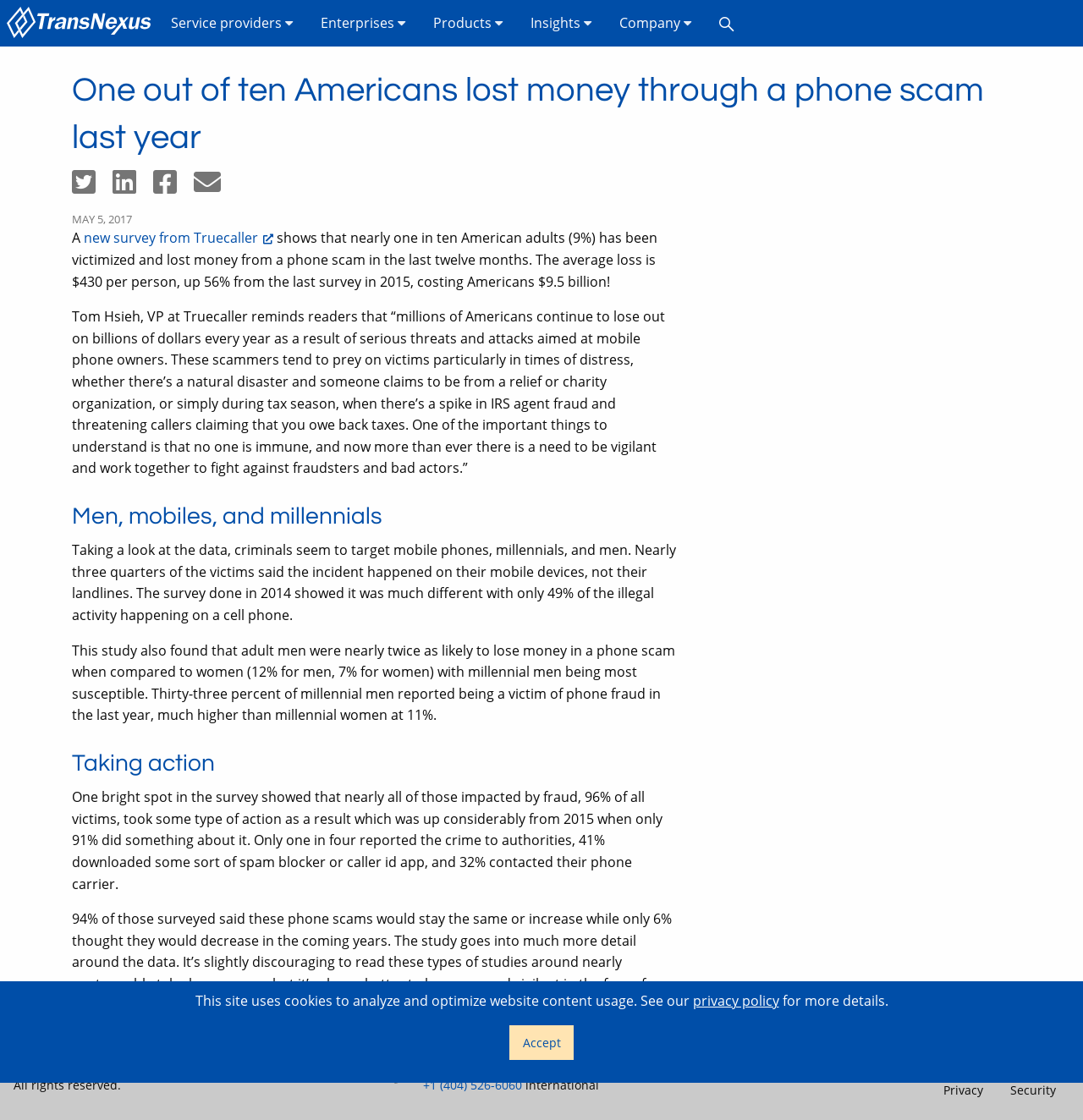Locate the bounding box coordinates of the element that should be clicked to execute the following instruction: "Share on Twitter".

[0.066, 0.159, 0.104, 0.175]